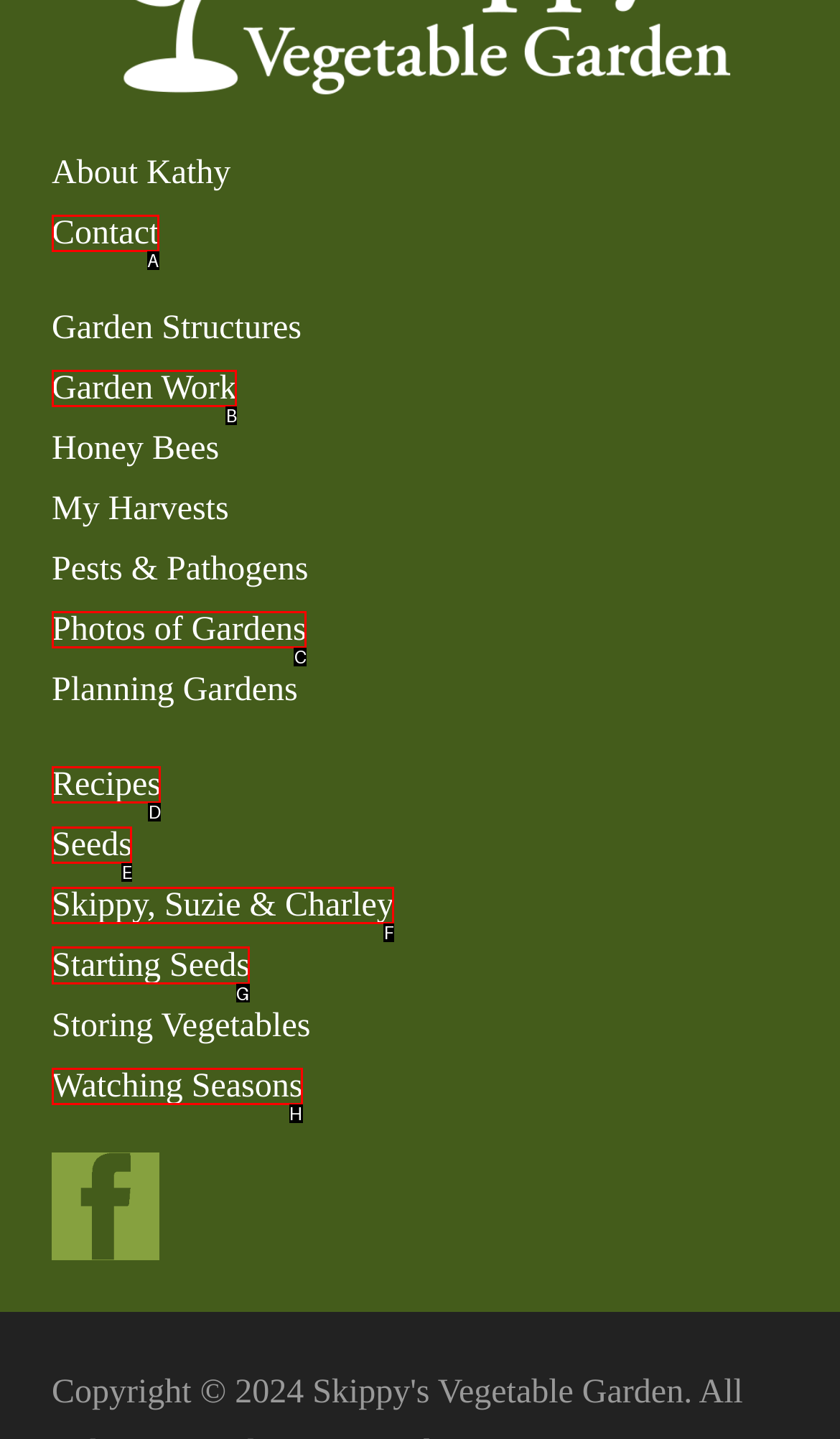Point out which HTML element you should click to fulfill the task: learn about Starting Seeds.
Provide the option's letter from the given choices.

G